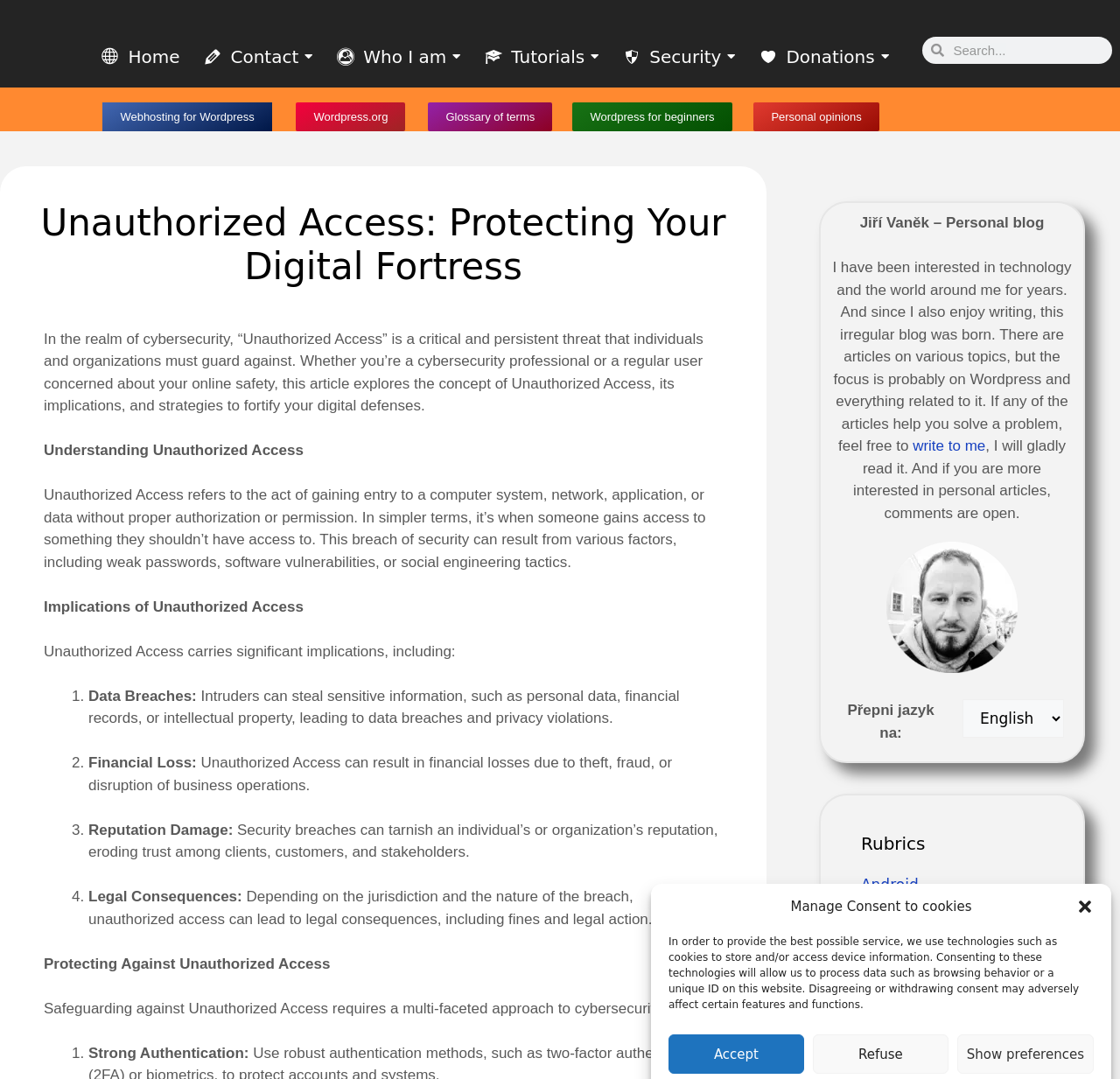Please answer the following question using a single word or phrase: How many implications of Unauthorized Access are listed?

4